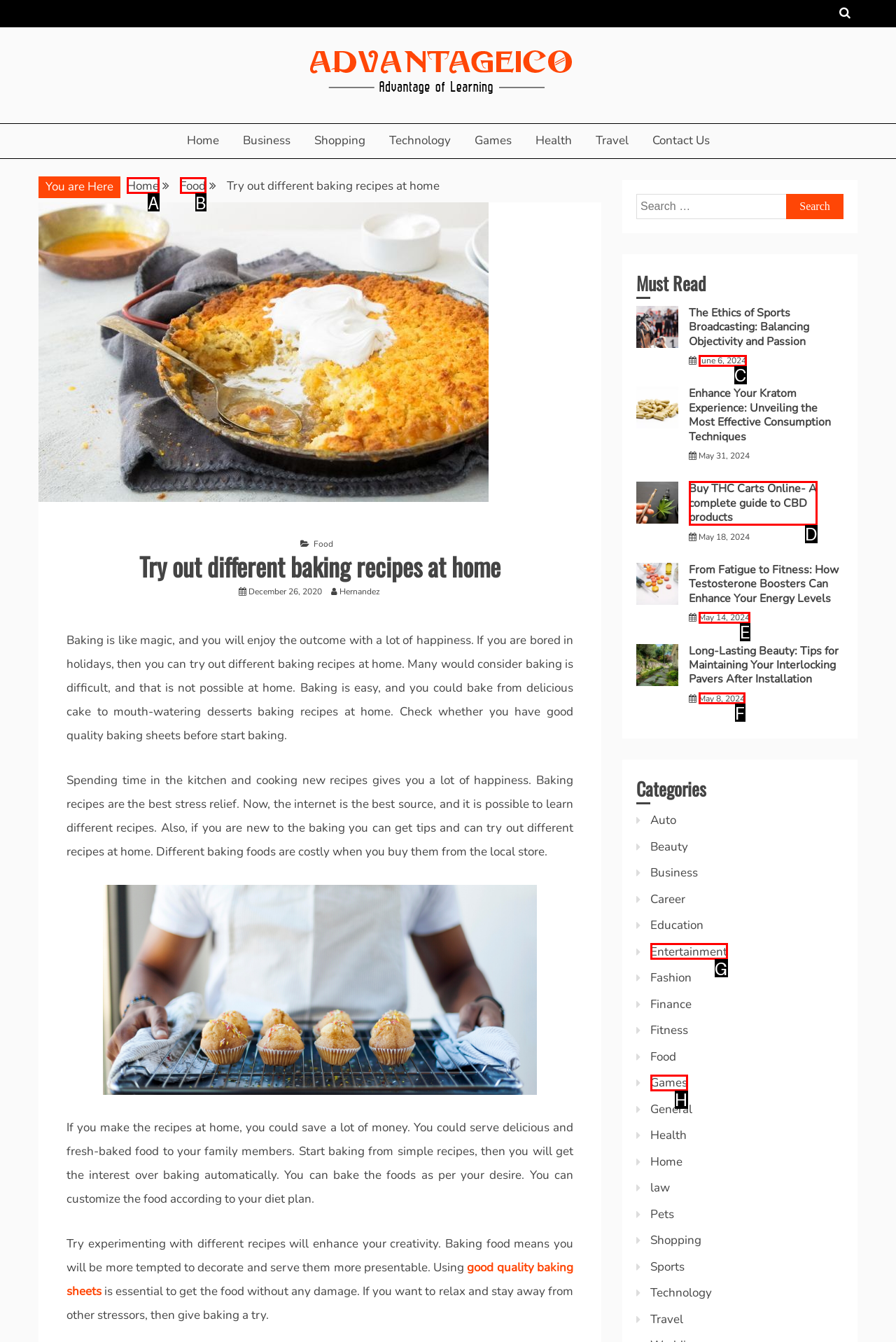Choose the letter that best represents the description: May 8, 2024May 9, 2024. Answer with the letter of the selected choice directly.

F